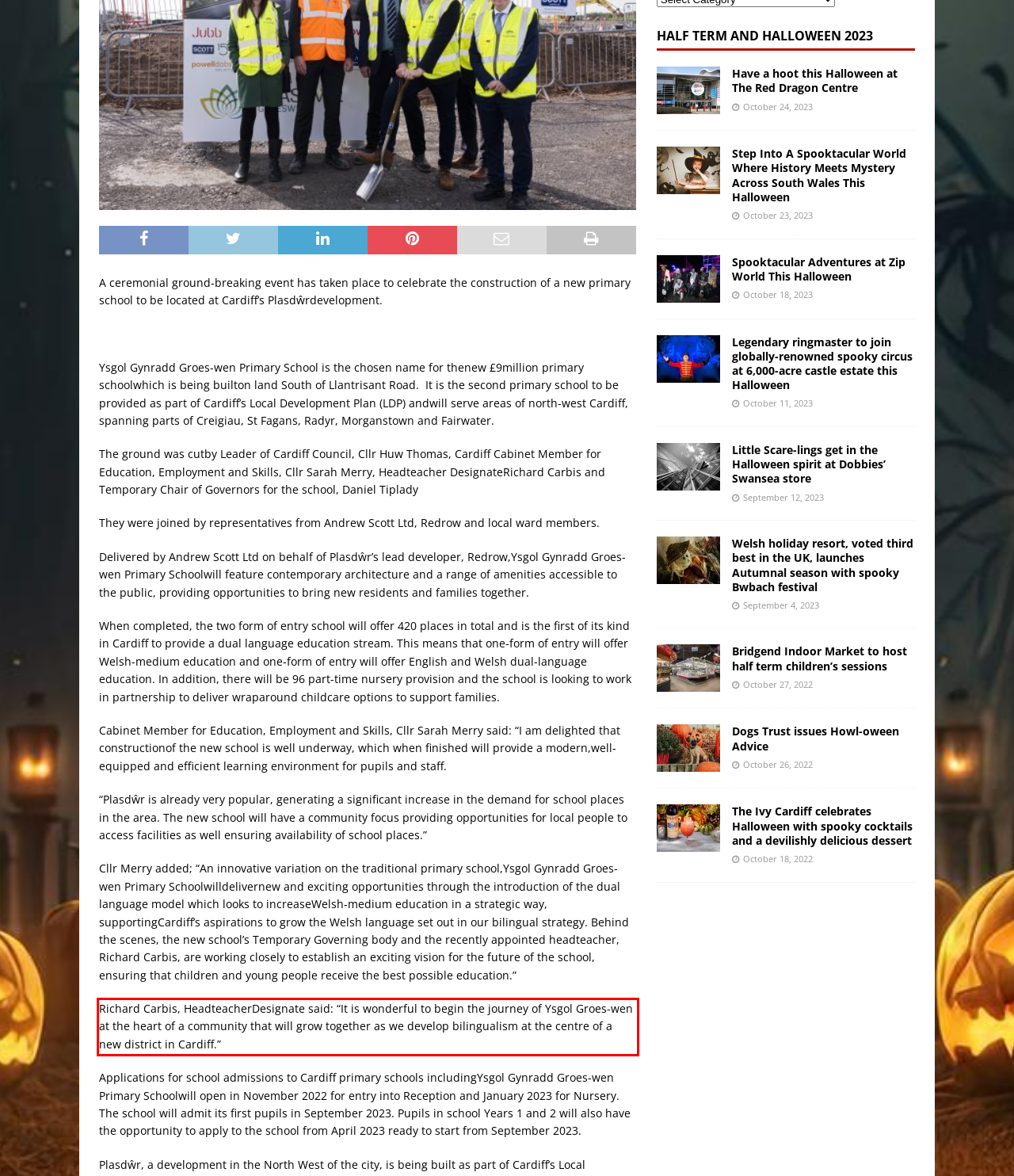Please analyze the screenshot of a webpage and extract the text content within the red bounding box using OCR.

Richard Carbis, HeadteacherDesignate said: “It is wonderful to begin the journey of Ysgol Groes-wen at the heart of a community that will grow together as we develop bilingualism at the centre of a new district in Cardiff.”